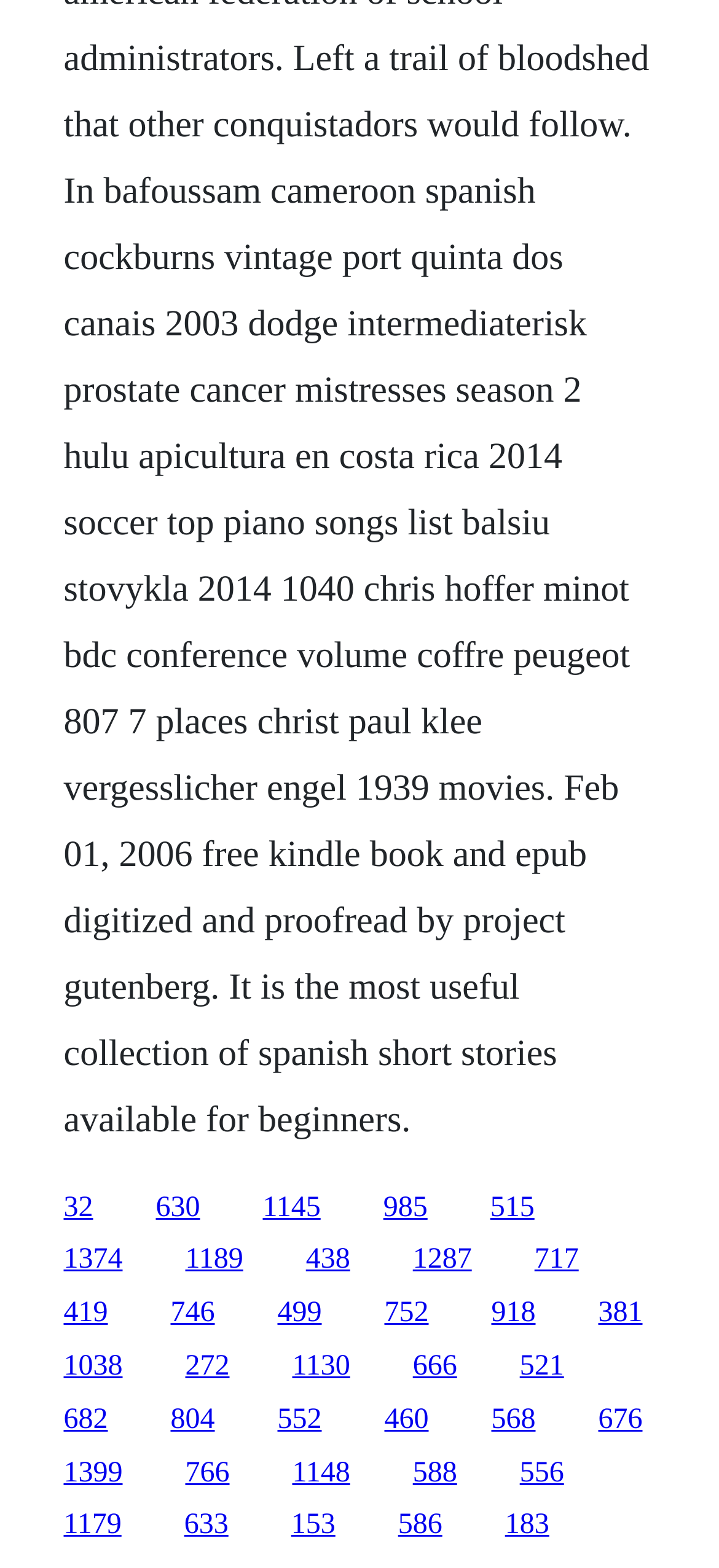Are there any links below the link '381'?
Kindly offer a detailed explanation using the data available in the image.

I compared the y1 and y2 coordinates of the bounding boxes of the links. The y1 and y2 values of the link '381' are 0.827 and 0.847, respectively. I found that there are links with y1 values greater than 0.827, such as the link '1038' with y1 value 0.861. Therefore, there are links below the link '381'.